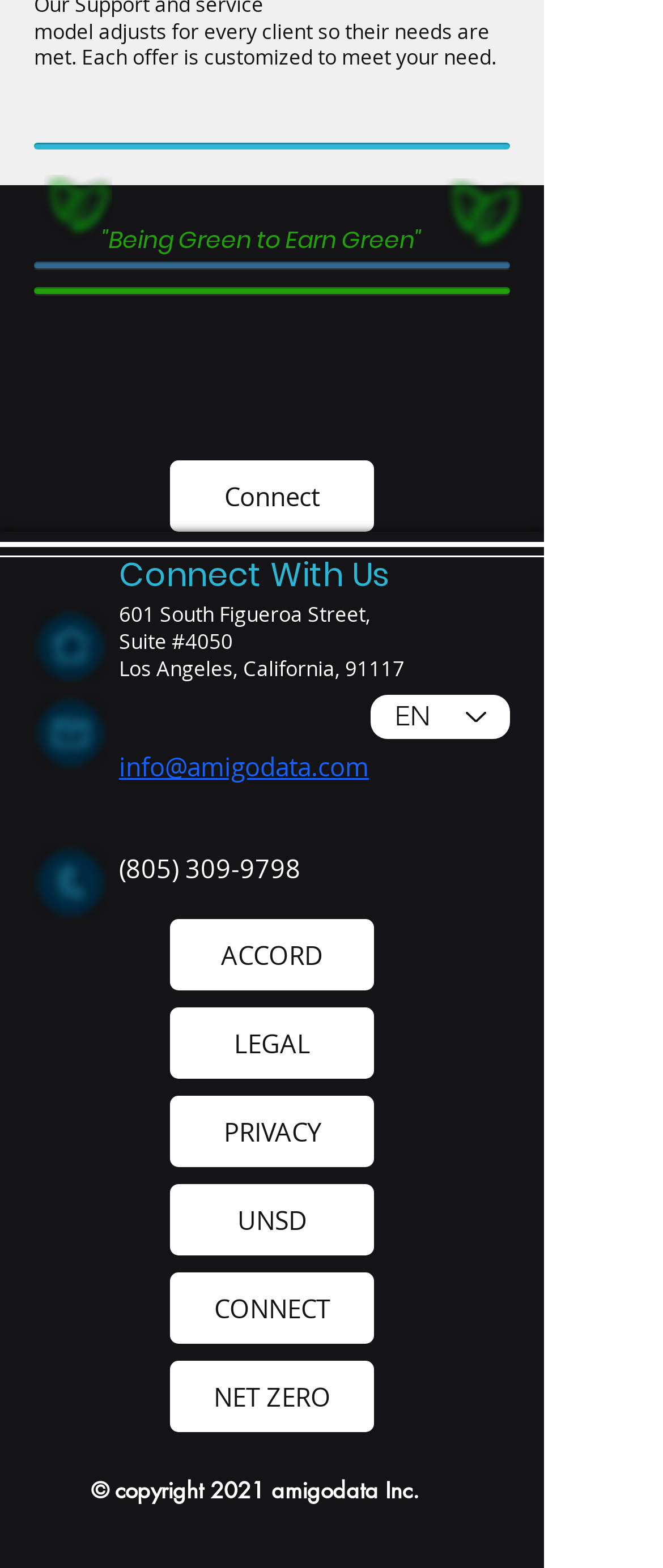Predict the bounding box coordinates of the area that should be clicked to accomplish the following instruction: "Send an email to info@amigodata.com". The bounding box coordinates should consist of four float numbers between 0 and 1, i.e., [left, top, right, bottom].

[0.179, 0.478, 0.556, 0.5]